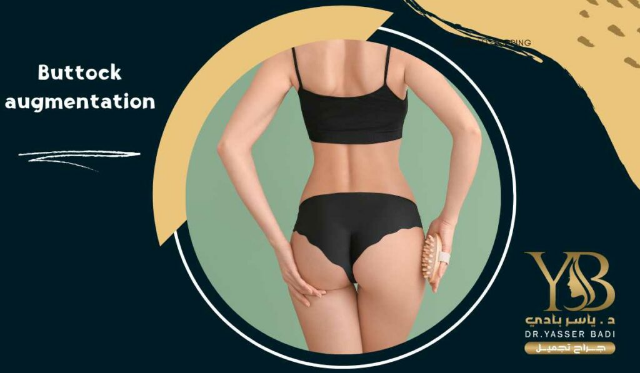What is the background of the image?
Offer a detailed and exhaustive answer to the question.

The background of the image features a blend of soft colors, with a prominent circular design that draws attention to the subject, creating a visually appealing composition.